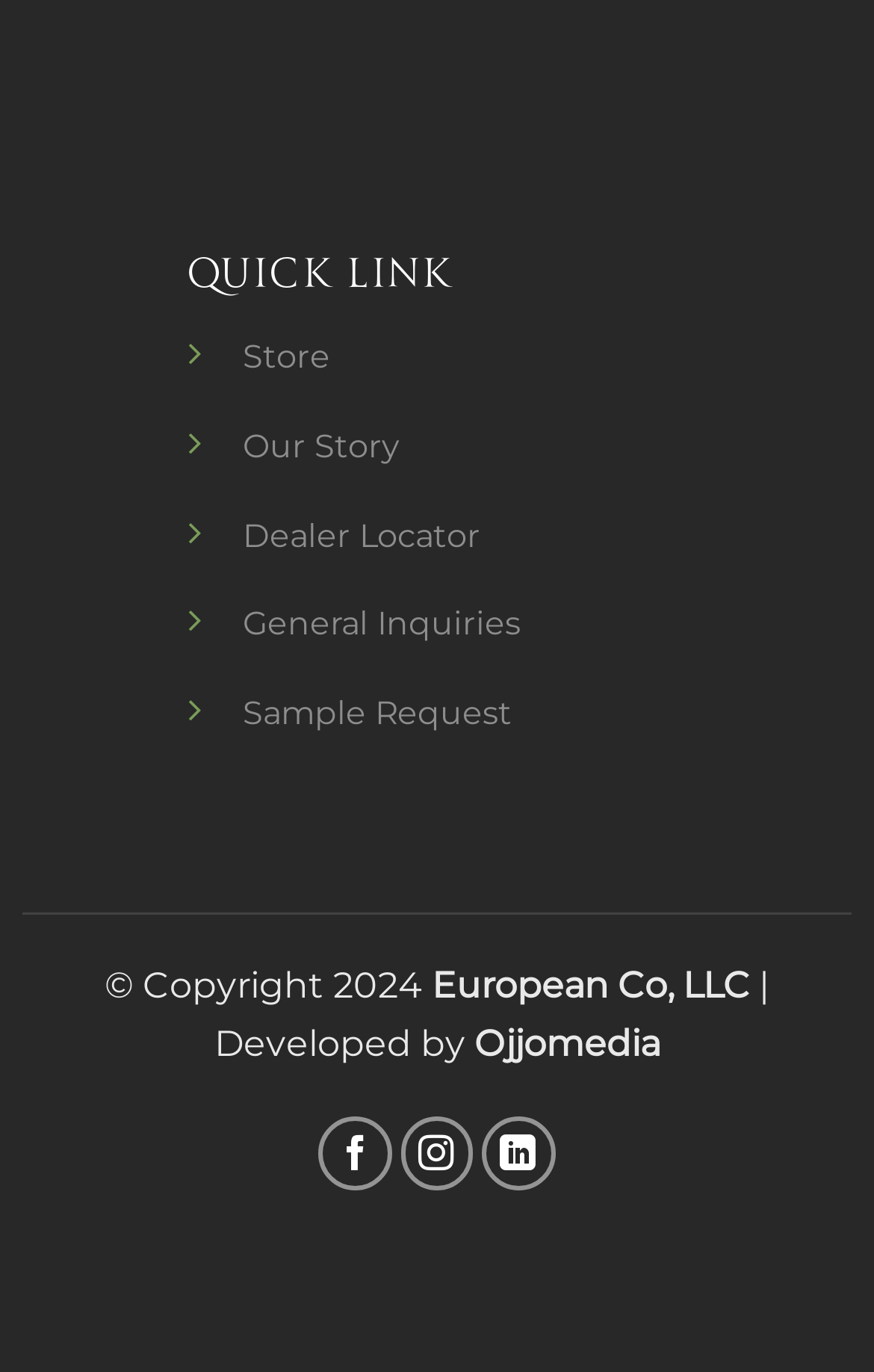What is the company name?
Please give a well-detailed answer to the question.

I found the company name 'European Co, LLC' at the bottom of the webpage, next to the copyright information.